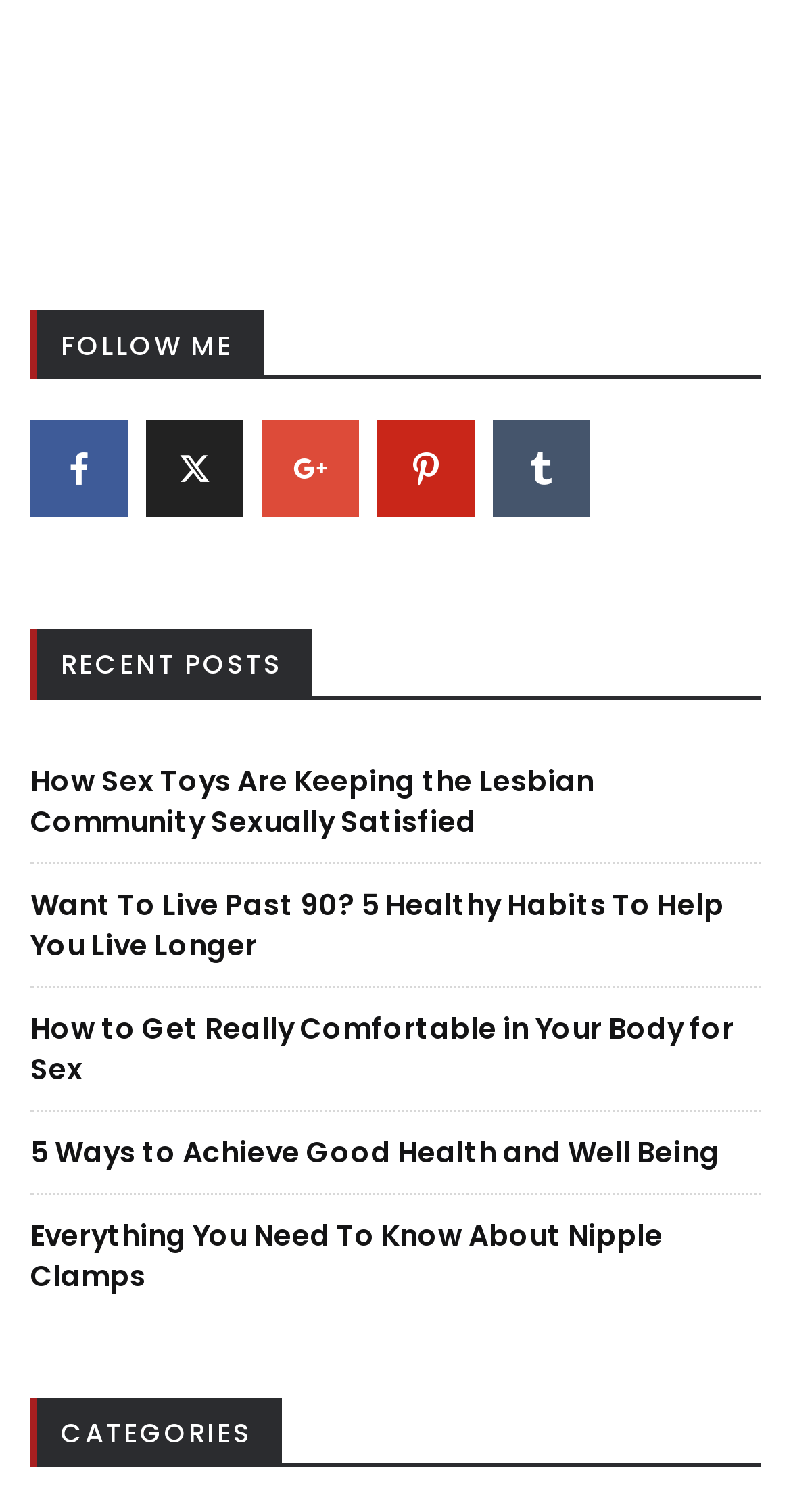What is the 'RECENT POSTS' section for?
From the screenshot, supply a one-word or short-phrase answer.

Showing recent articles